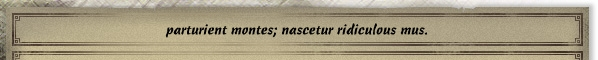What is the design of the background?
Give a single word or phrase as your answer by examining the image.

textured